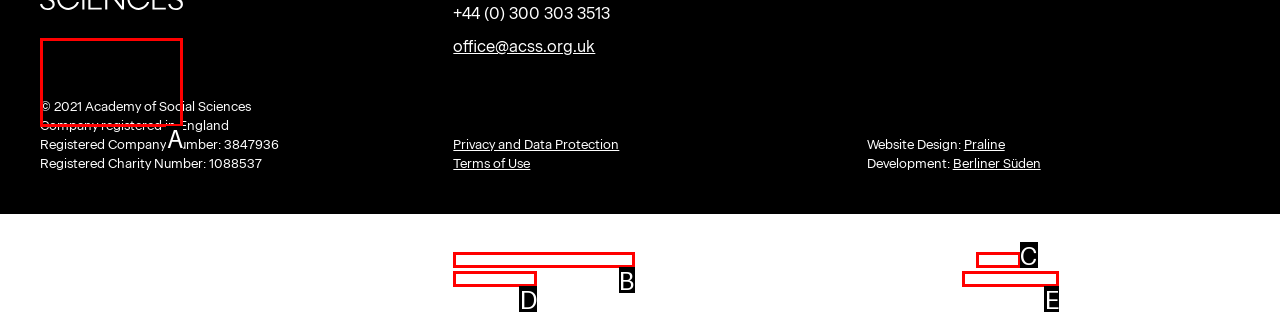Determine which HTML element matches the given description: 15,000 to 20,000. Provide the corresponding option's letter directly.

None